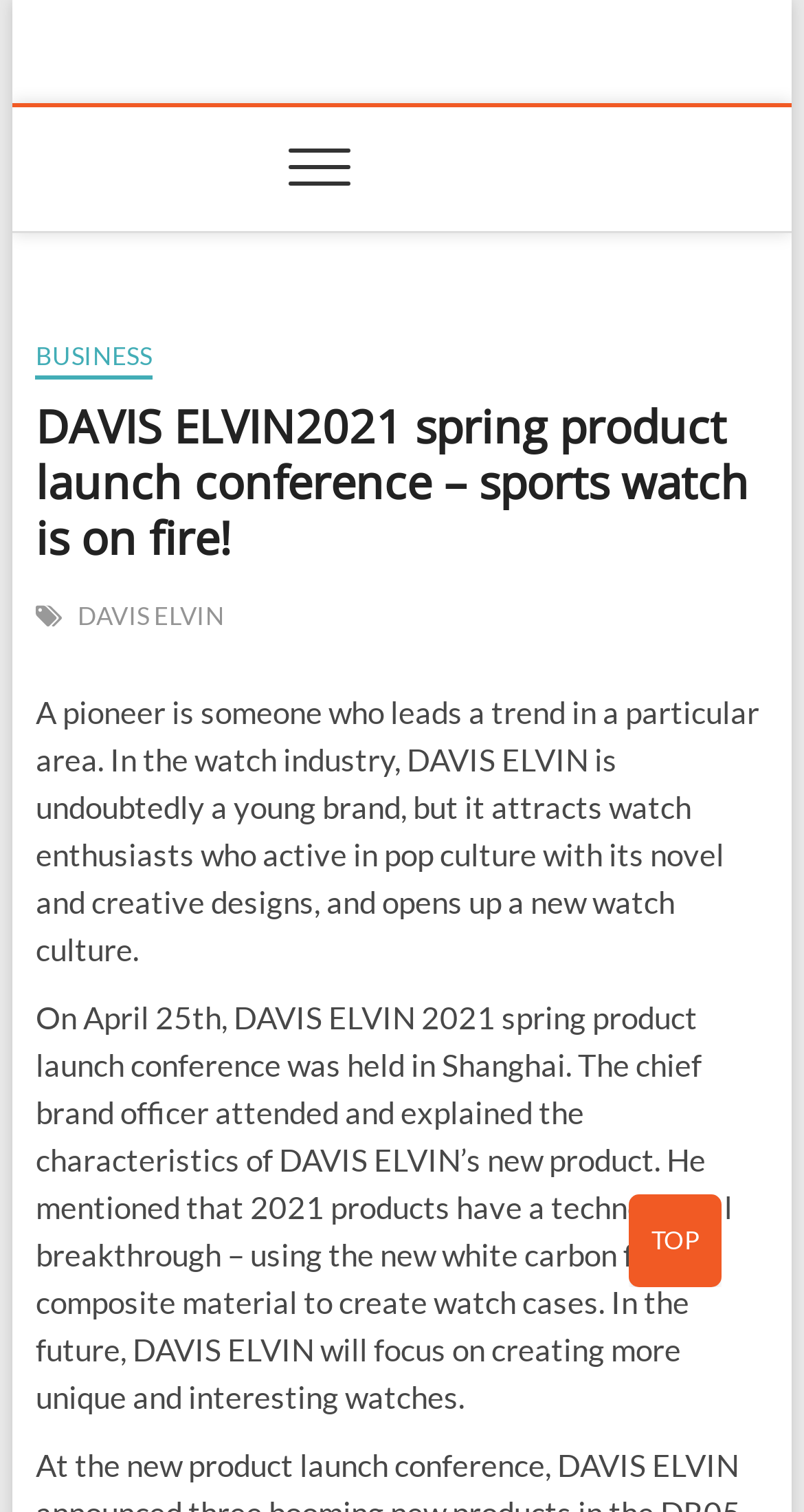Where was the DAVIS ELVIN 2021 spring product launch conference held? Refer to the image and provide a one-word or short phrase answer.

Shanghai